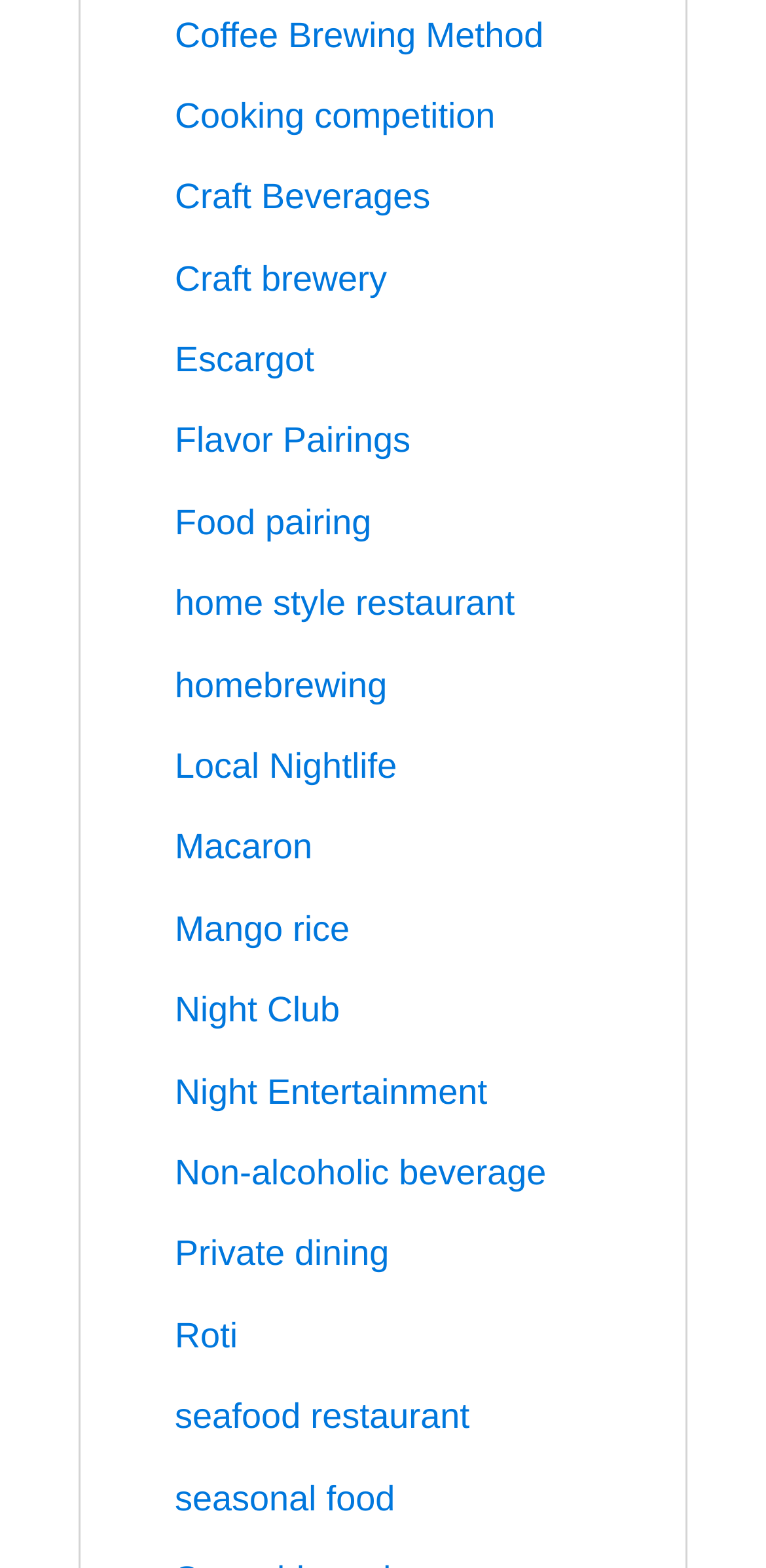Find the bounding box of the element with the following description: "Mango rice". The coordinates must be four float numbers between 0 and 1, formatted as [left, top, right, bottom].

[0.228, 0.58, 0.457, 0.605]